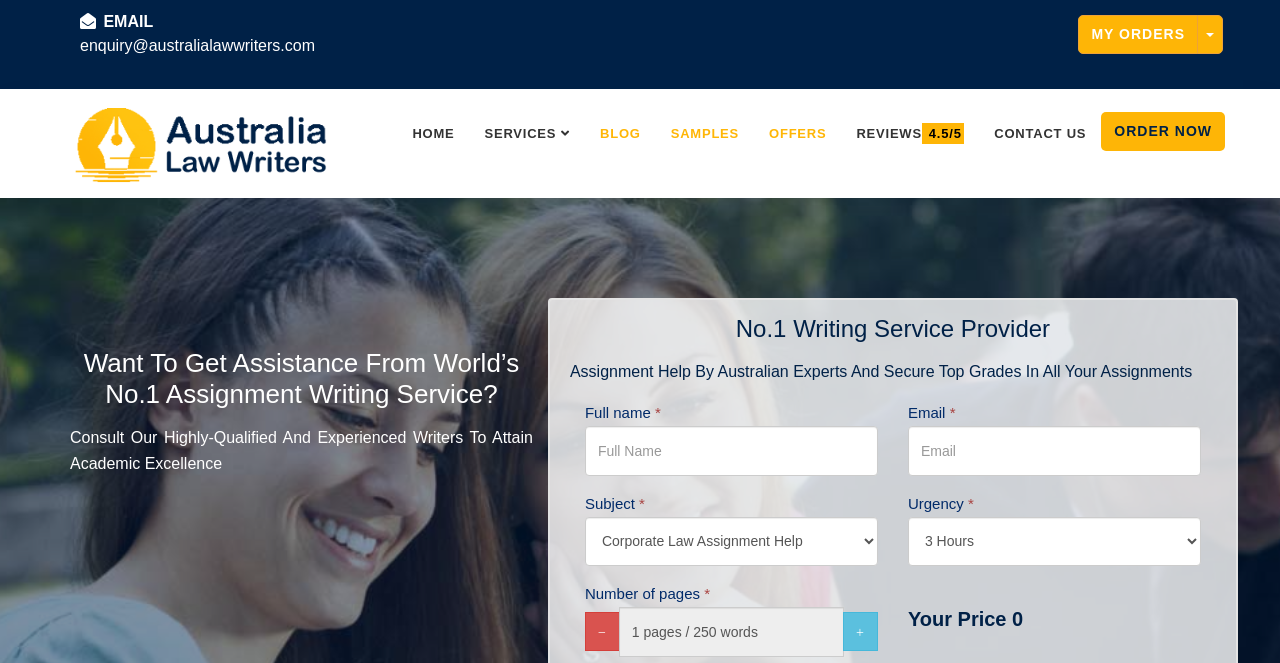What is the purpose of the 'ORDER NOW' button?
With the help of the image, please provide a detailed response to the question.

The 'ORDER NOW' button is located at the top-right corner of the webpage, and it is likely to be used to place an order for assignment writing services, given the context of the webpage.